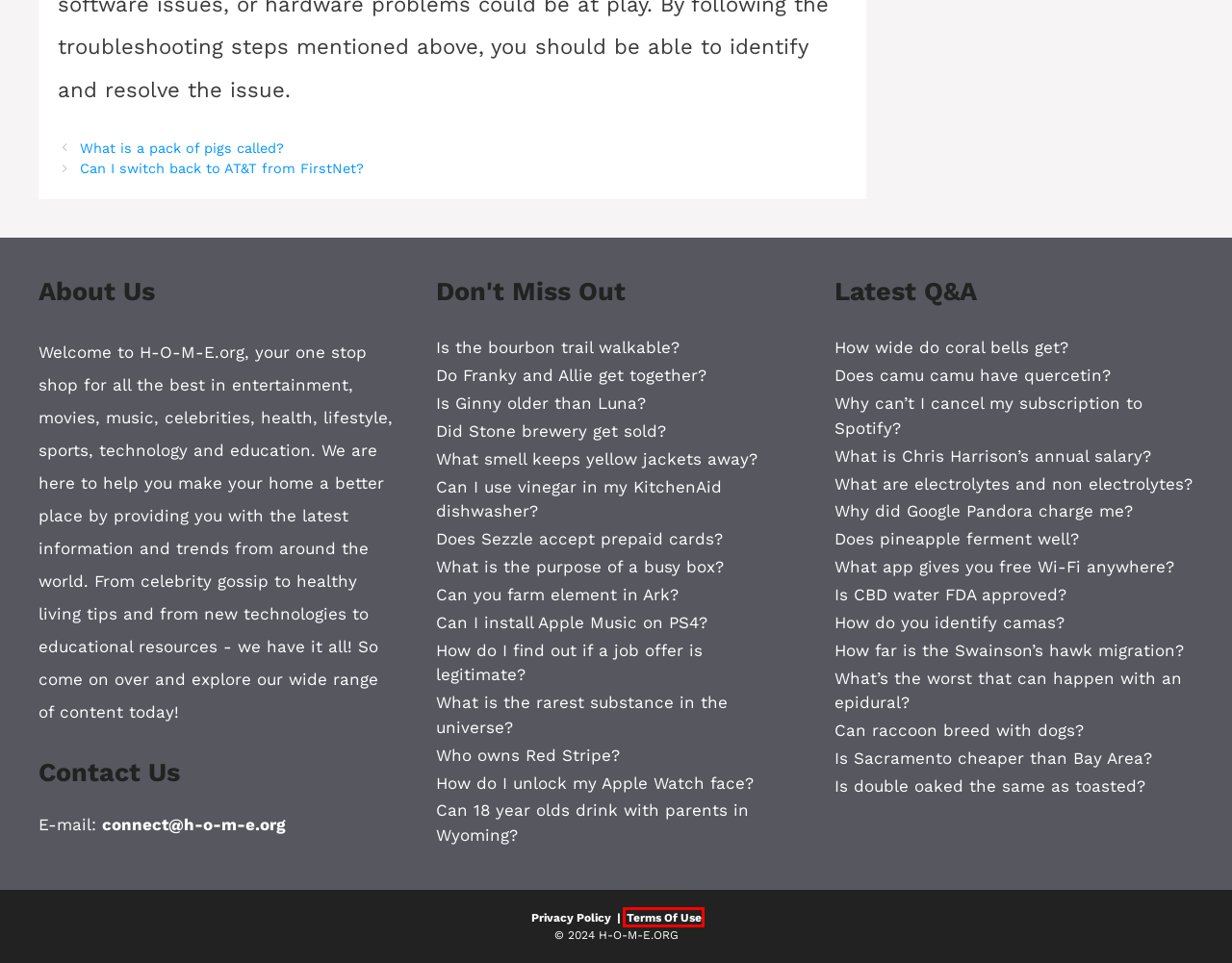Examine the webpage screenshot and identify the UI element enclosed in the red bounding box. Pick the webpage description that most accurately matches the new webpage after clicking the selected element. Here are the candidates:
A. What app gives you free Wi-Fi anywhere?
B. Terms Of Use
C. Did Stone brewery get sold?
D. Can 18 year olds drink with parents in Wyoming?
E. Can I install Apple Music on PS4?
F. How do I unlock my Apple Watch face?
G. Is CBD water FDA approved?
H. Does pineapple ferment well?

B